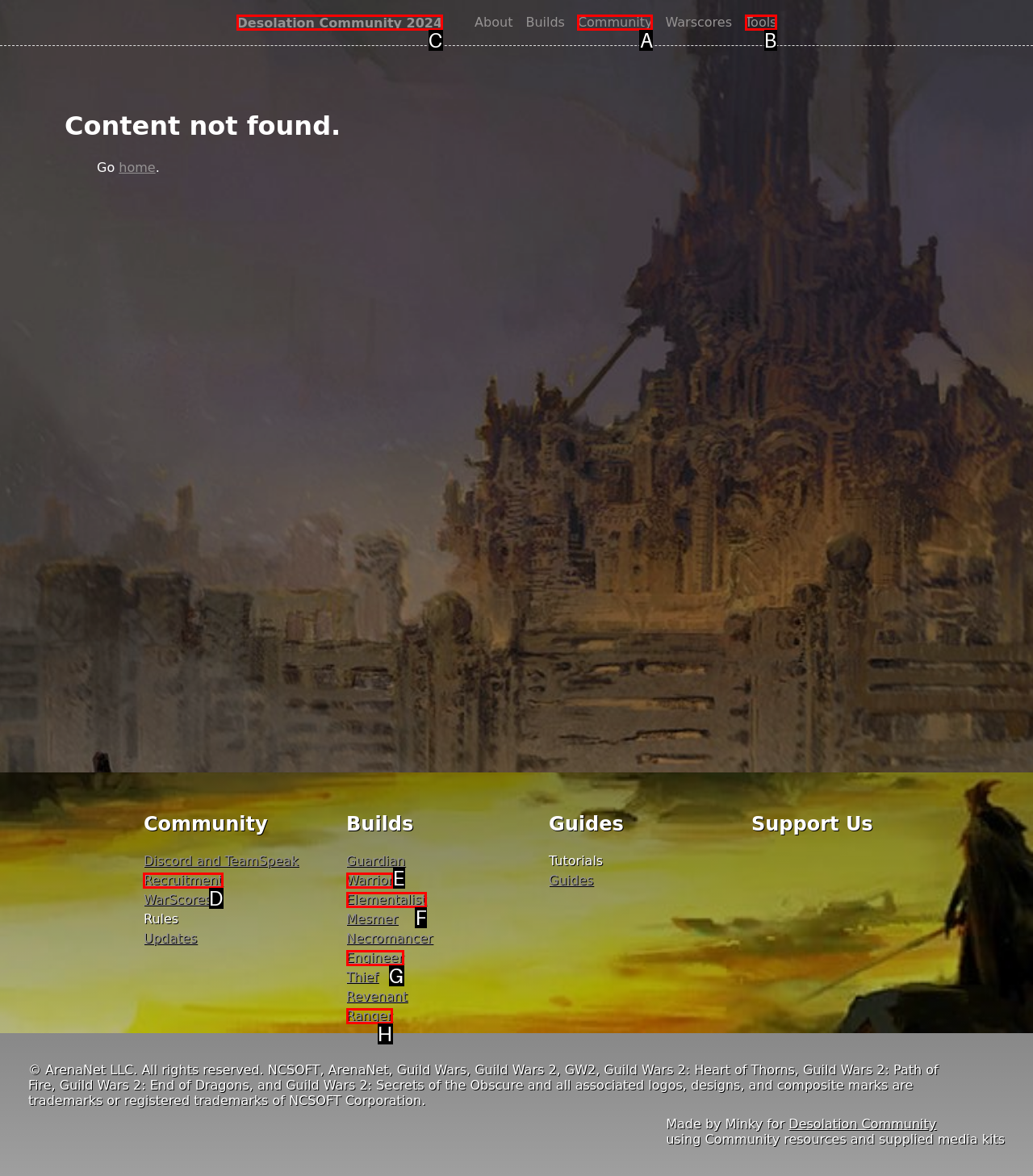Specify which UI element should be clicked to accomplish the task: View the Recruitment page. Answer with the letter of the correct choice.

D